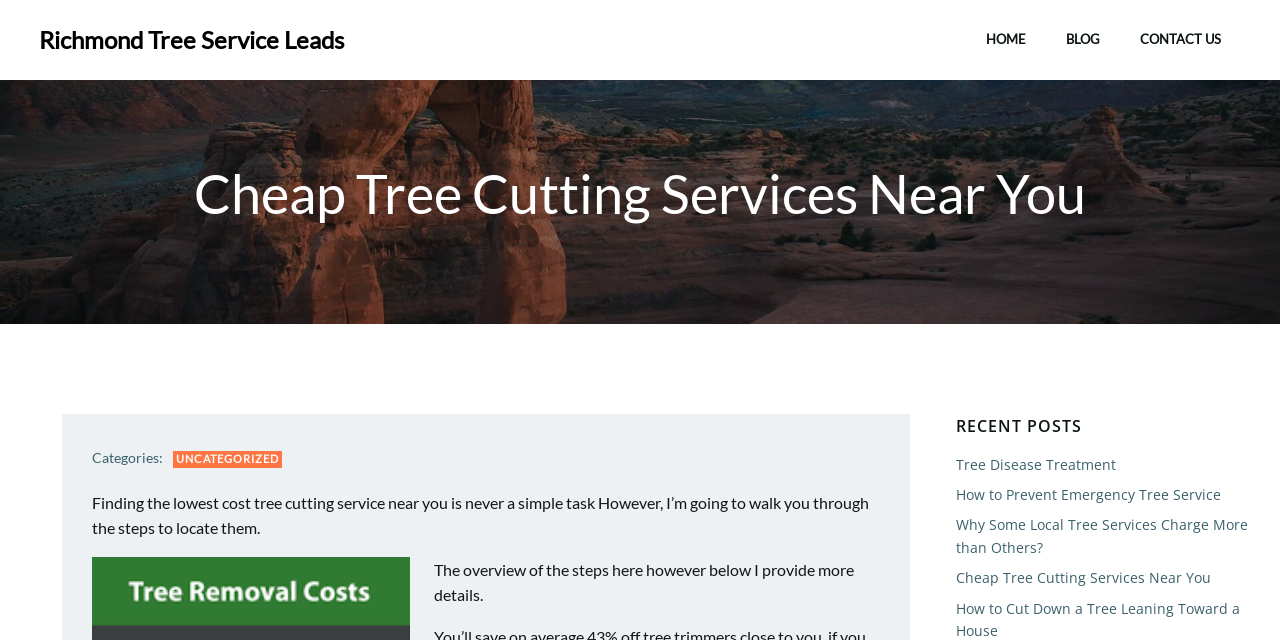What is the main topic of this webpage?
We need a detailed and meticulous answer to the question.

The main topic of this webpage is tree cutting services, which can be inferred from the heading 'Cheap Tree Cutting Services Near You' and the links to related topics such as 'Tree Disease Treatment' and 'How to Cut Down a Tree Leaning Toward a House'.